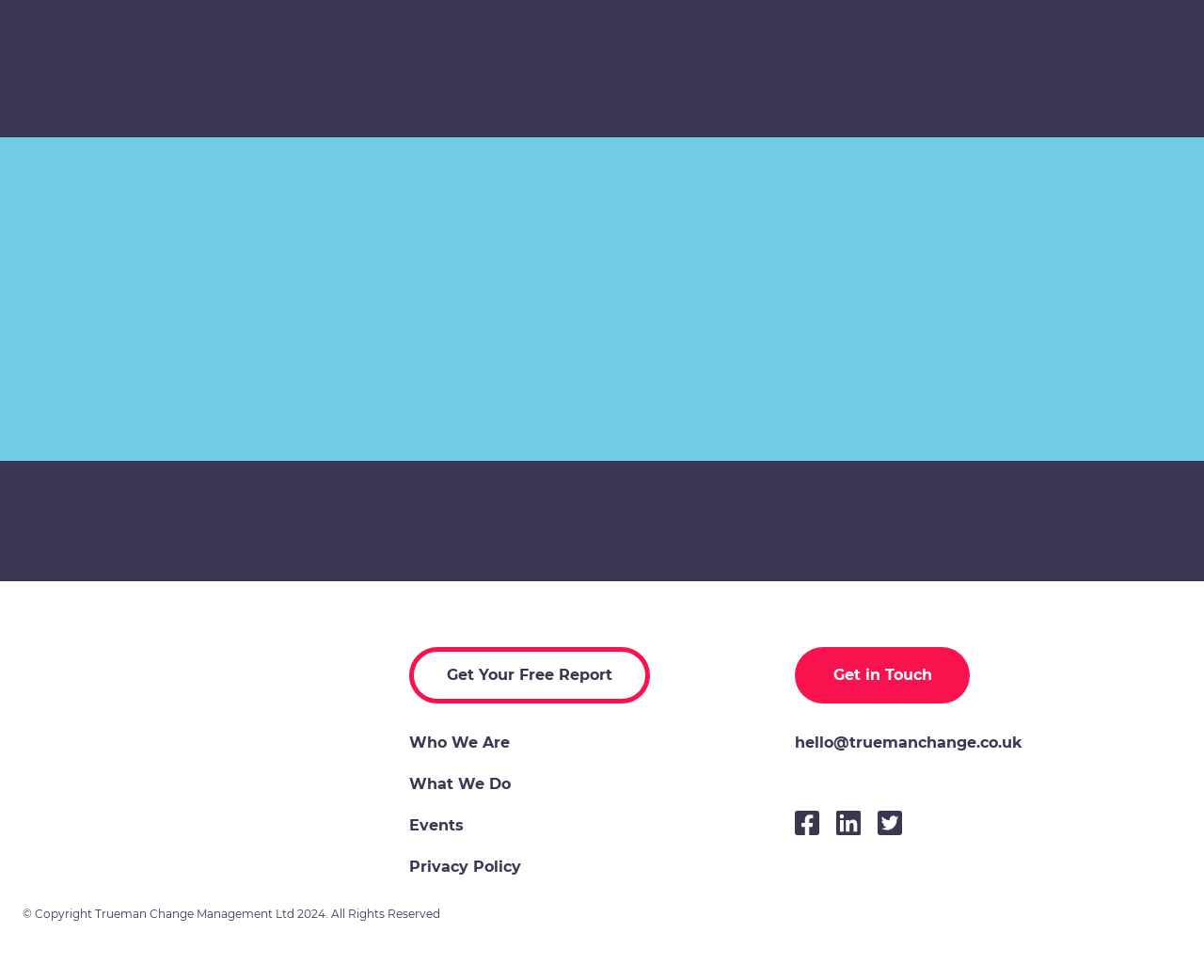Specify the bounding box coordinates for the region that must be clicked to perform the given instruction: "Click on the 'Who We Are' link".

[0.34, 0.749, 0.423, 0.767]